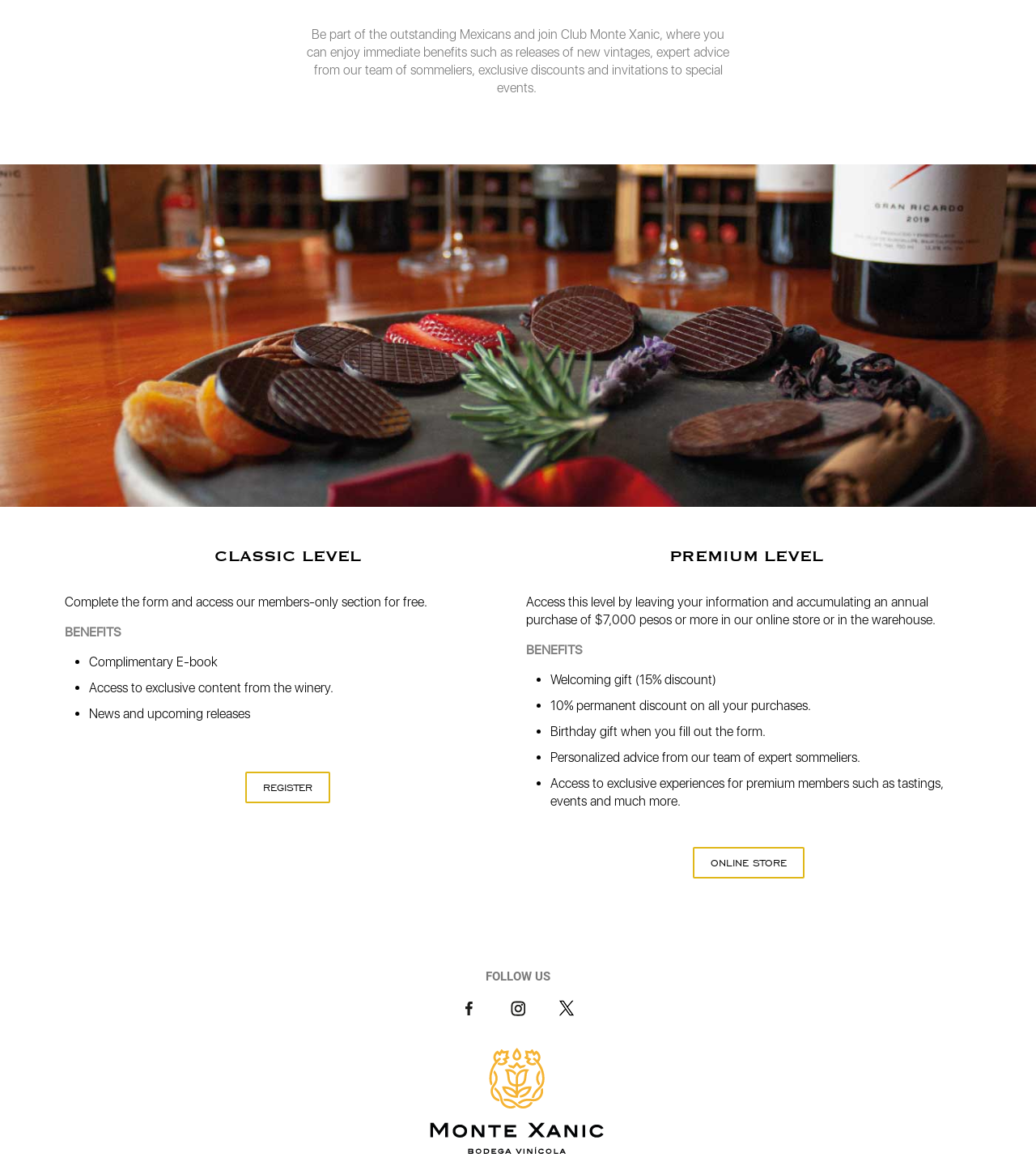Determine the bounding box coordinates for the UI element with the following description: "REGISTER". The coordinates should be four float numbers between 0 and 1, represented as [left, top, right, bottom].

[0.236, 0.66, 0.318, 0.687]